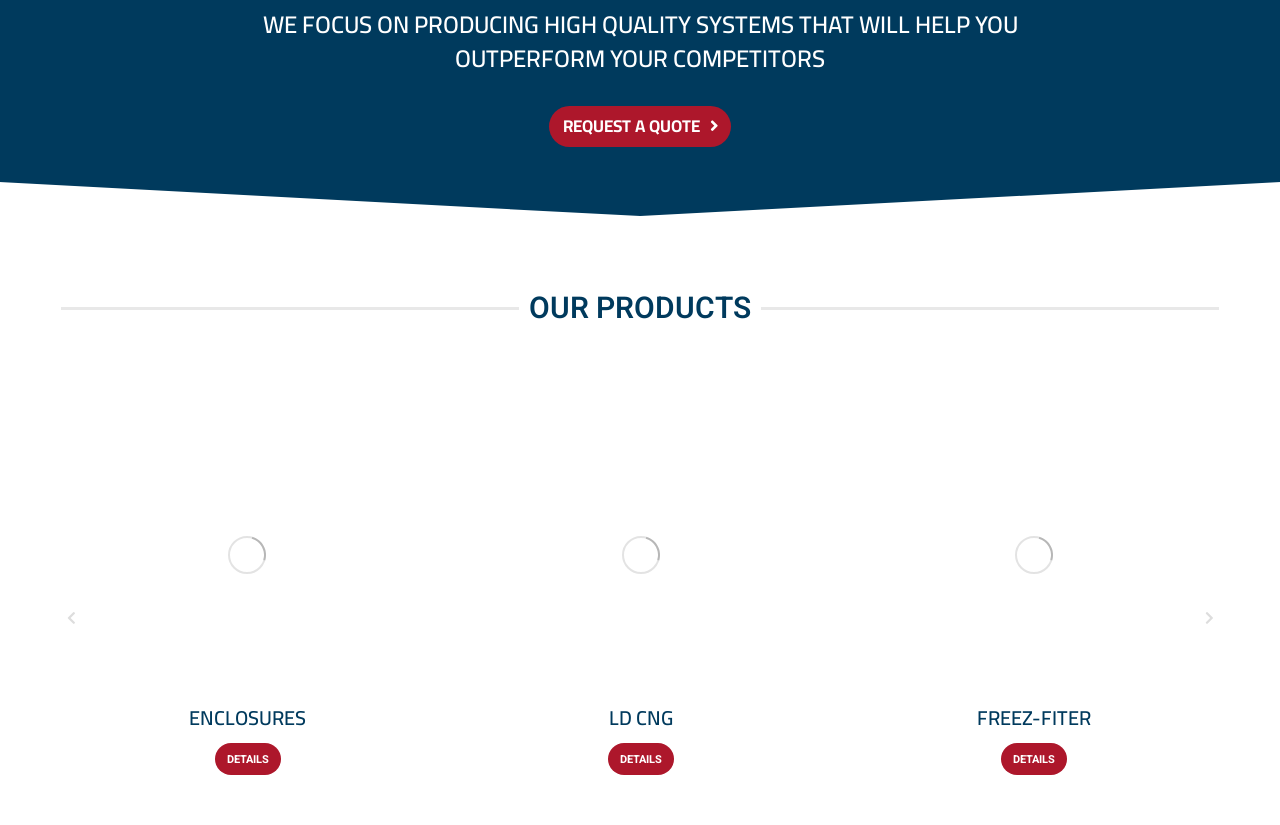Using the information in the image, could you please answer the following question in detail:
What is the purpose of the 'REQUEST A QUOTE' link?

The 'REQUEST A QUOTE' link is prominently displayed on the webpage, suggesting that it is a call-to-action for users to request a quote for the company's products or services.